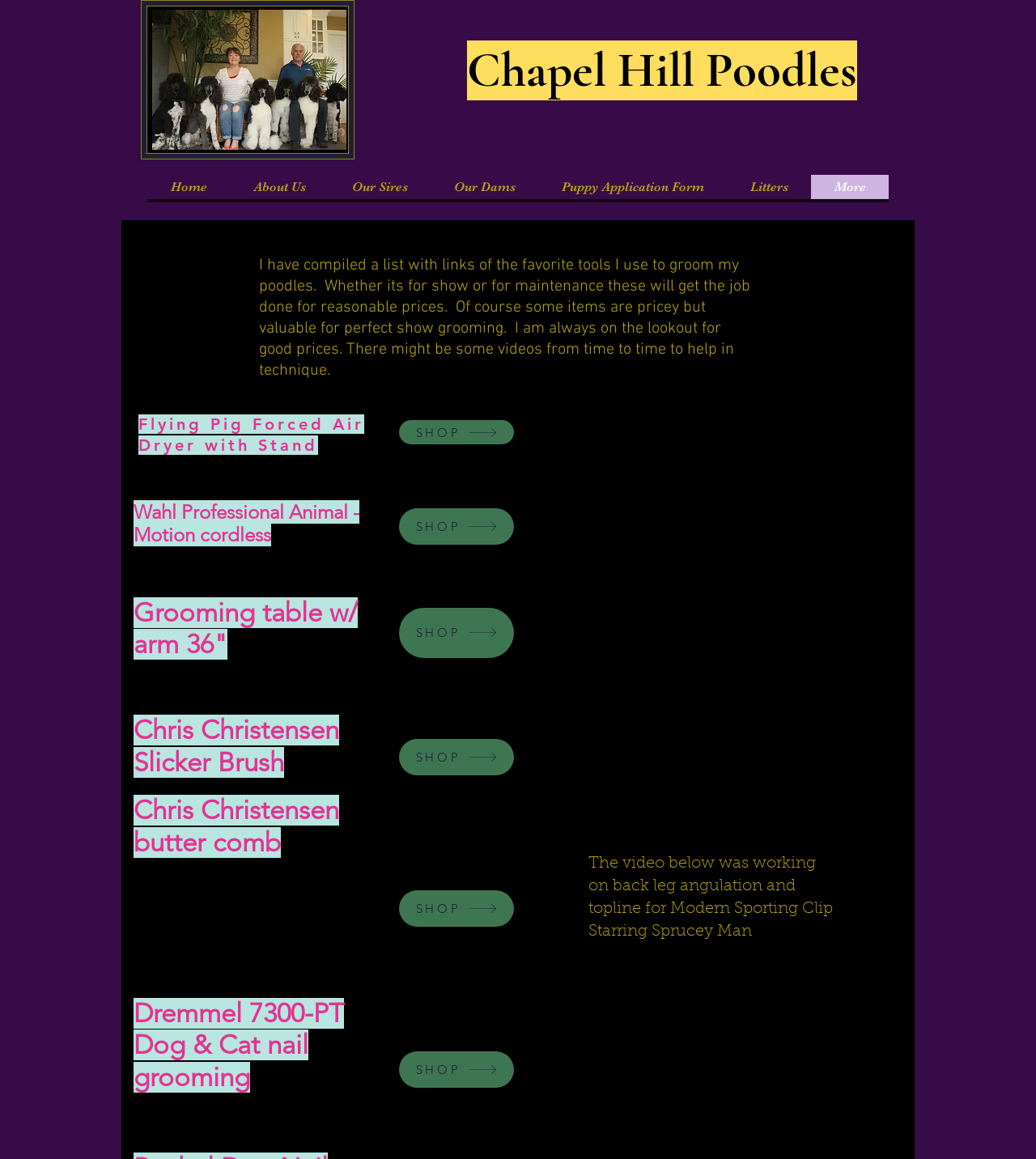Please pinpoint the bounding box coordinates for the region I should click to adhere to this instruction: "Learn about the grooming table w/ arm 36"".

[0.129, 0.516, 0.371, 0.571]